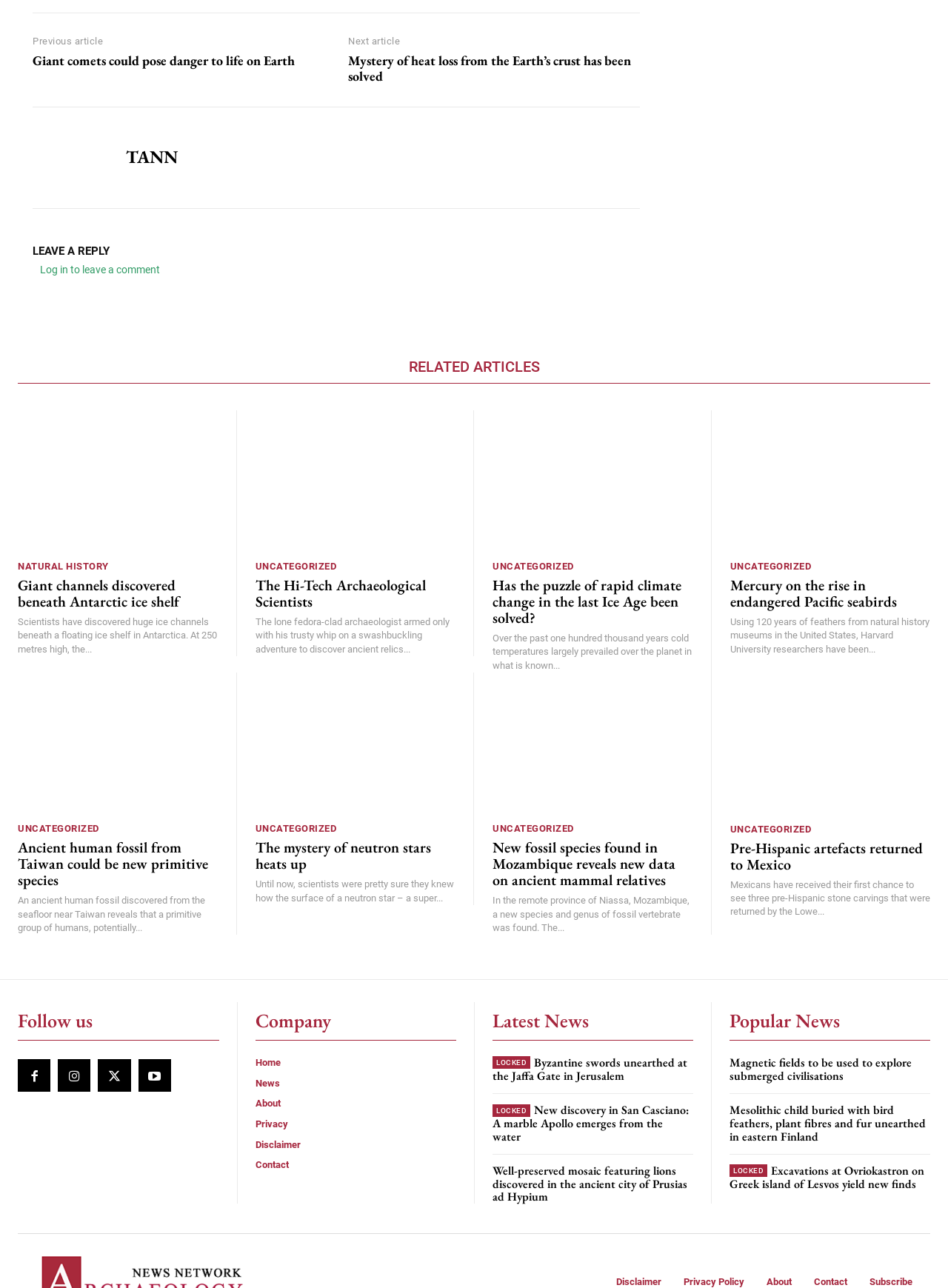Determine the bounding box coordinates of the clickable element to complete this instruction: "Log in to leave a comment". Provide the coordinates in the format of four float numbers between 0 and 1, [left, top, right, bottom].

[0.042, 0.205, 0.169, 0.214]